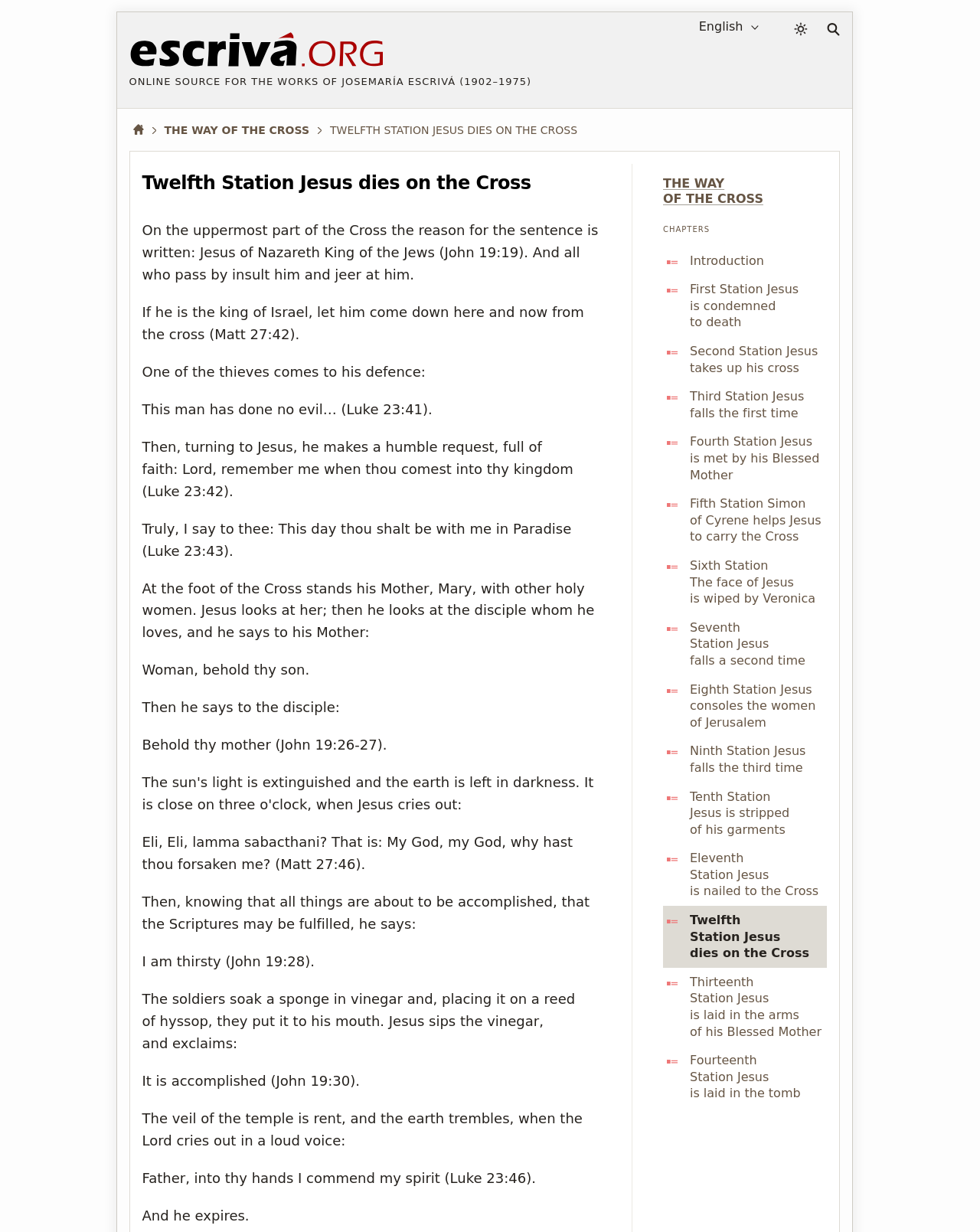What is the name of the website?
Answer the question with a thorough and detailed explanation.

The name of the website can be found in the top-left corner of the webpage, where the logo 'Logo escriva.org' is located, and the text 'escriva.org' is written next to it.